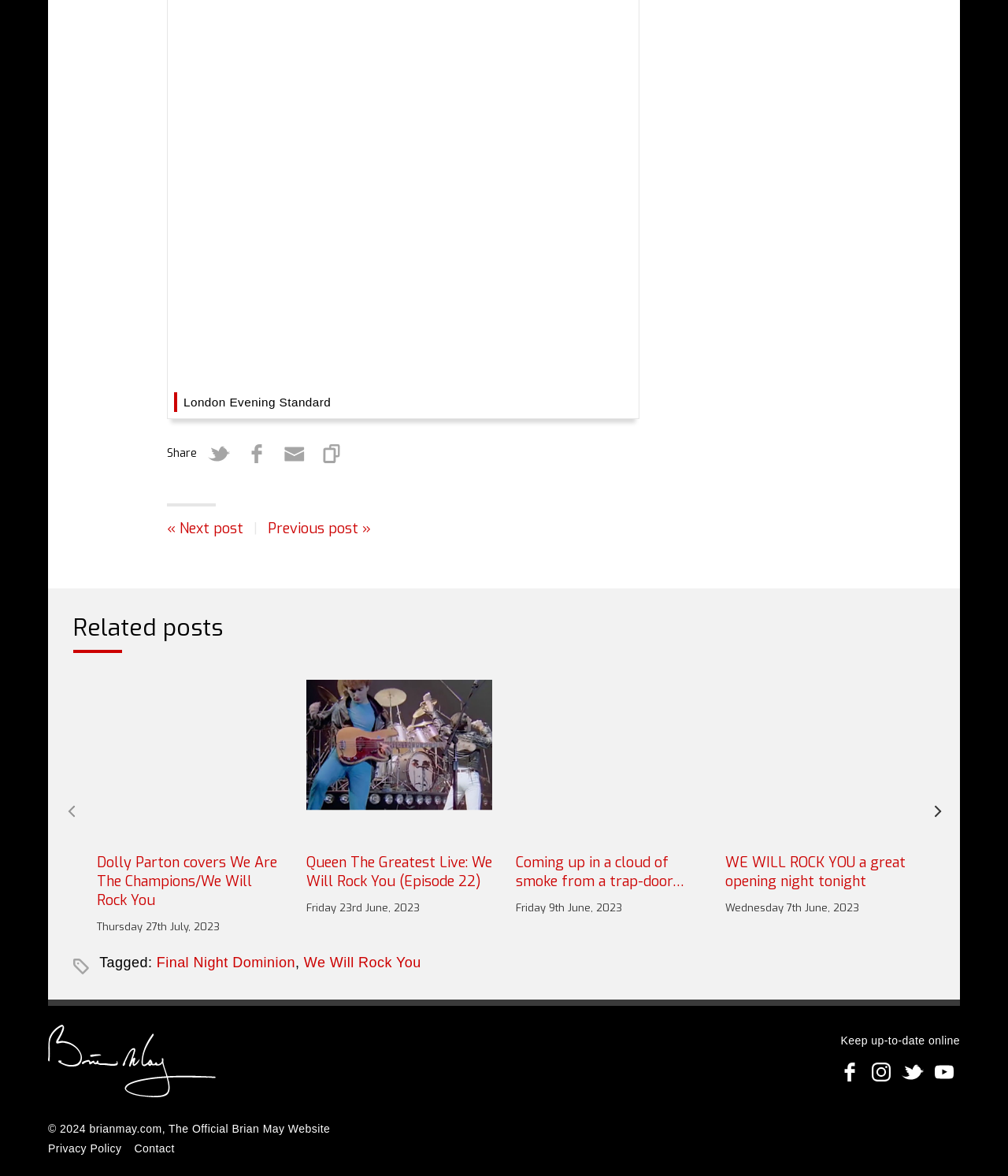How many related posts are there?
Give a single word or phrase as your answer by examining the image.

4